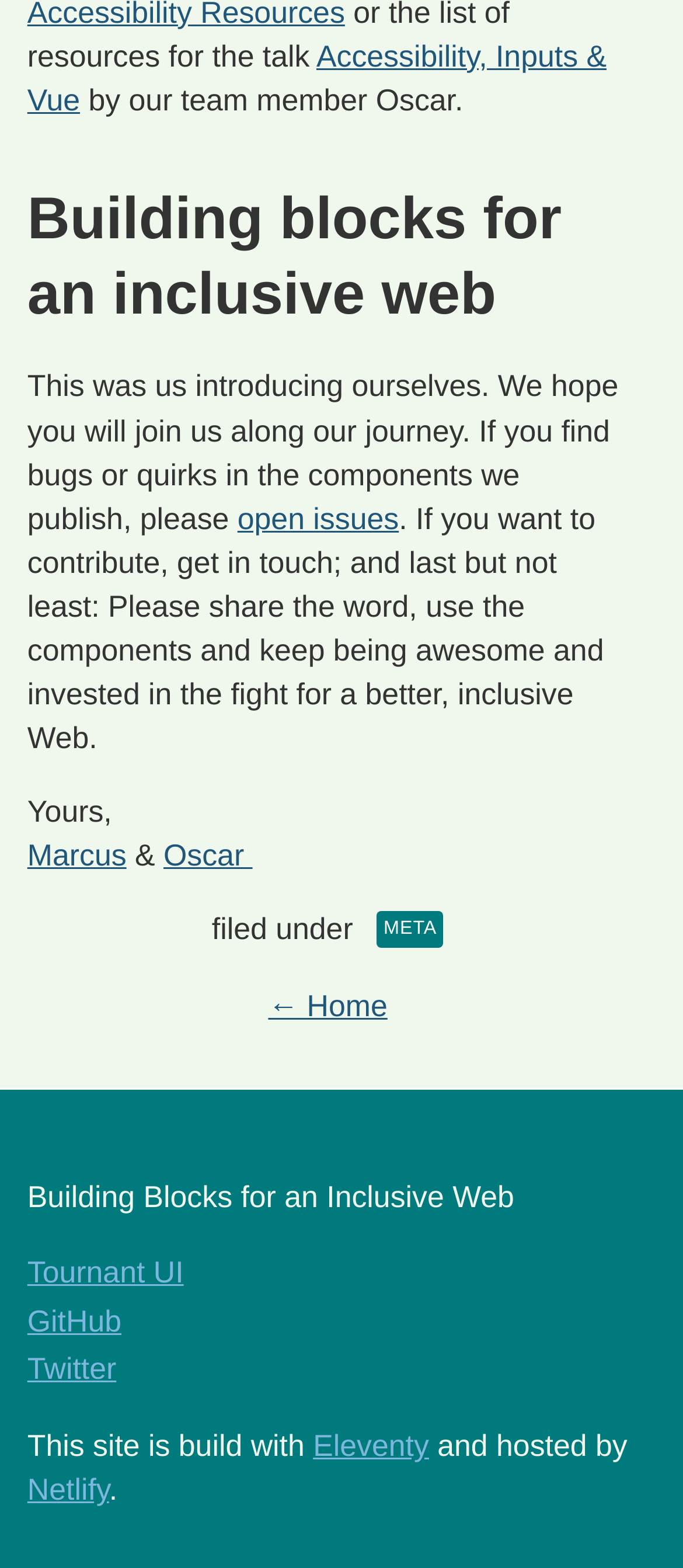What is the name of the person introducing themselves?
Refer to the screenshot and respond with a concise word or phrase.

Oscar